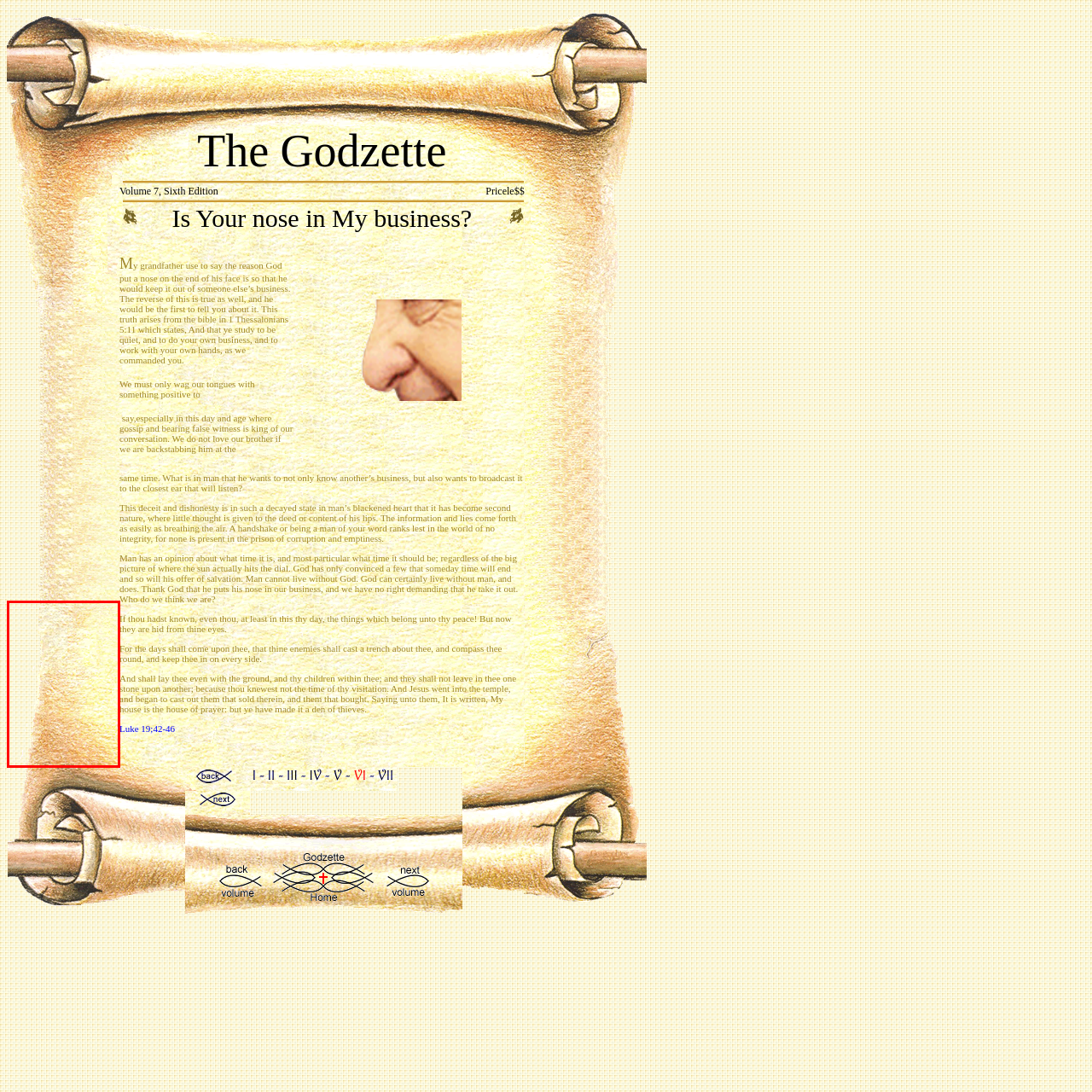View the element within the red boundary, What theme is suggested by the golden area? 
Deliver your response in one word or phrase.

Introspection